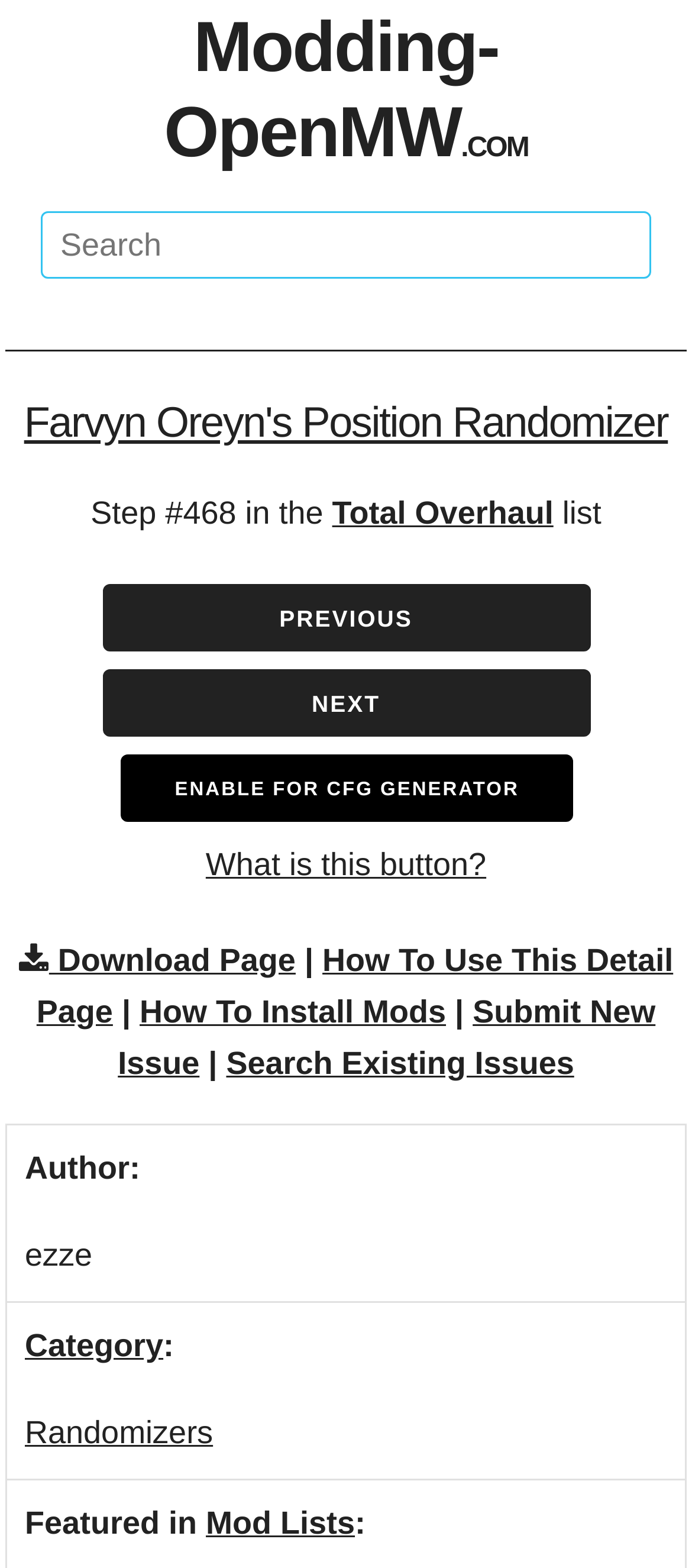Provide the bounding box coordinates of the UI element that matches the description: "Category".

[0.036, 0.847, 0.236, 0.87]